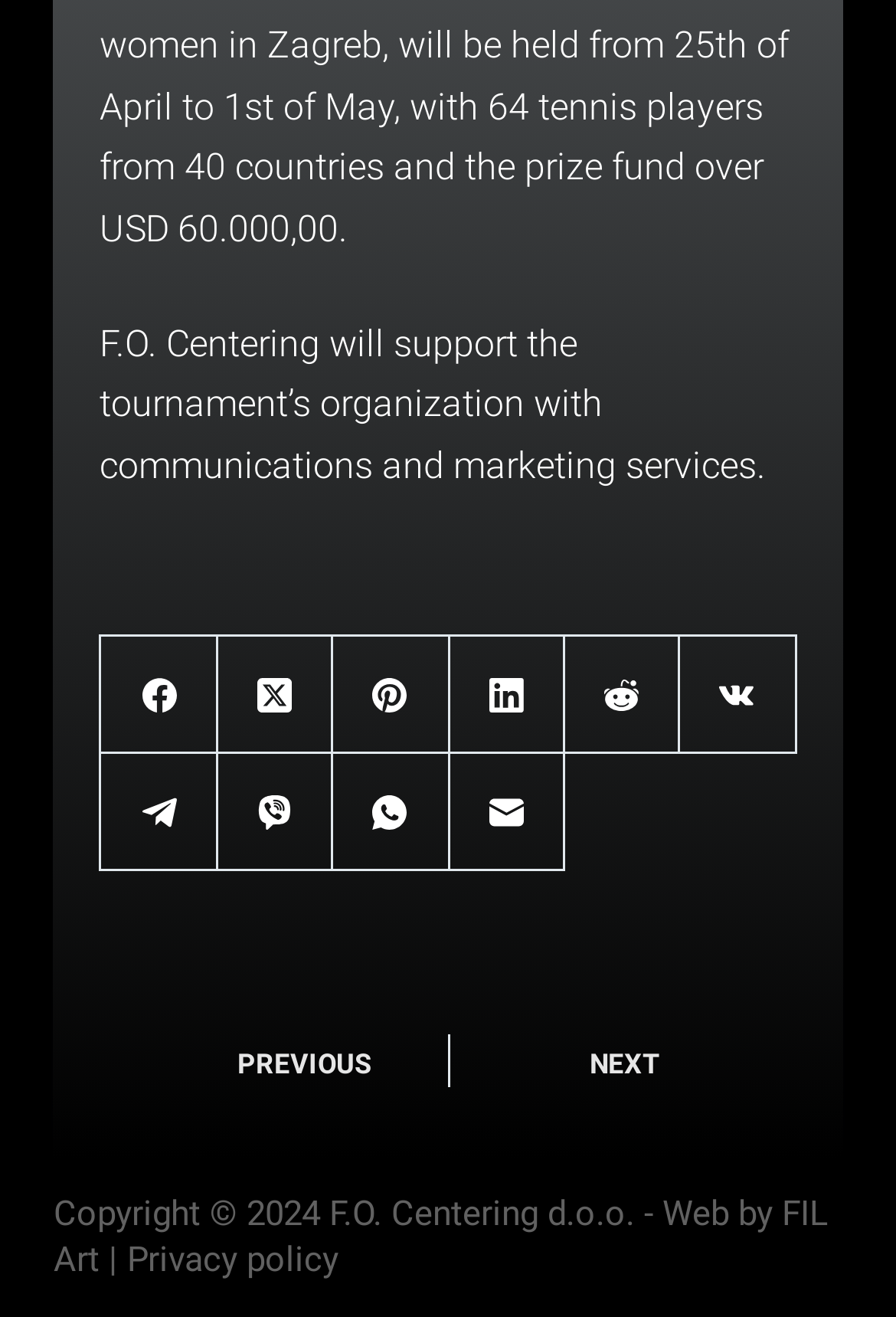What is the copyright year of the webpage?
Kindly answer the question with as much detail as you can.

I found the copyright information at the bottom of the webpage, which states 'Copyright © 2024 F.O. Centering d.o.o. - Web by FIL Art |'.